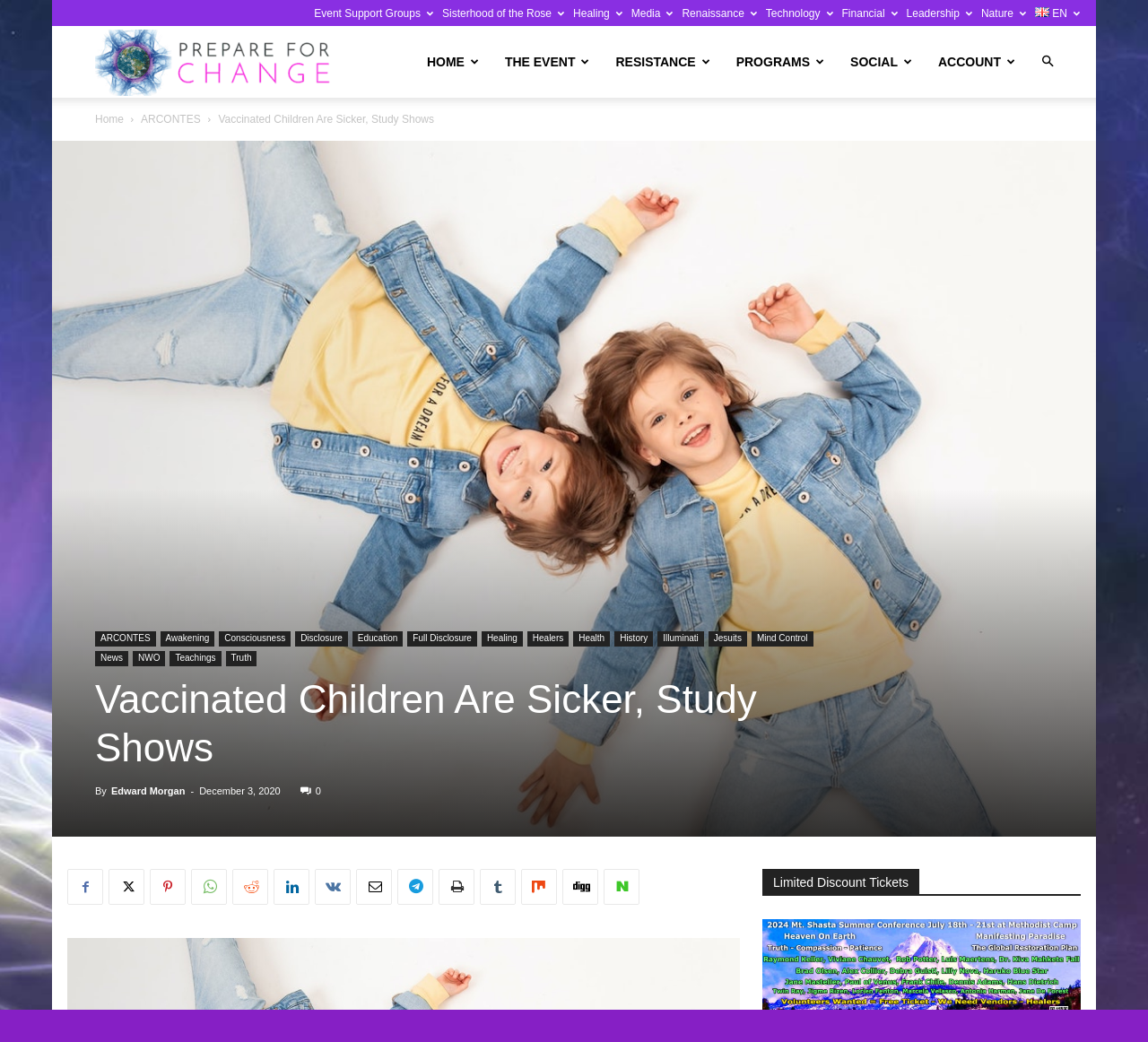Determine the primary headline of the webpage.

Vaccinated Children Are Sicker, Study Shows